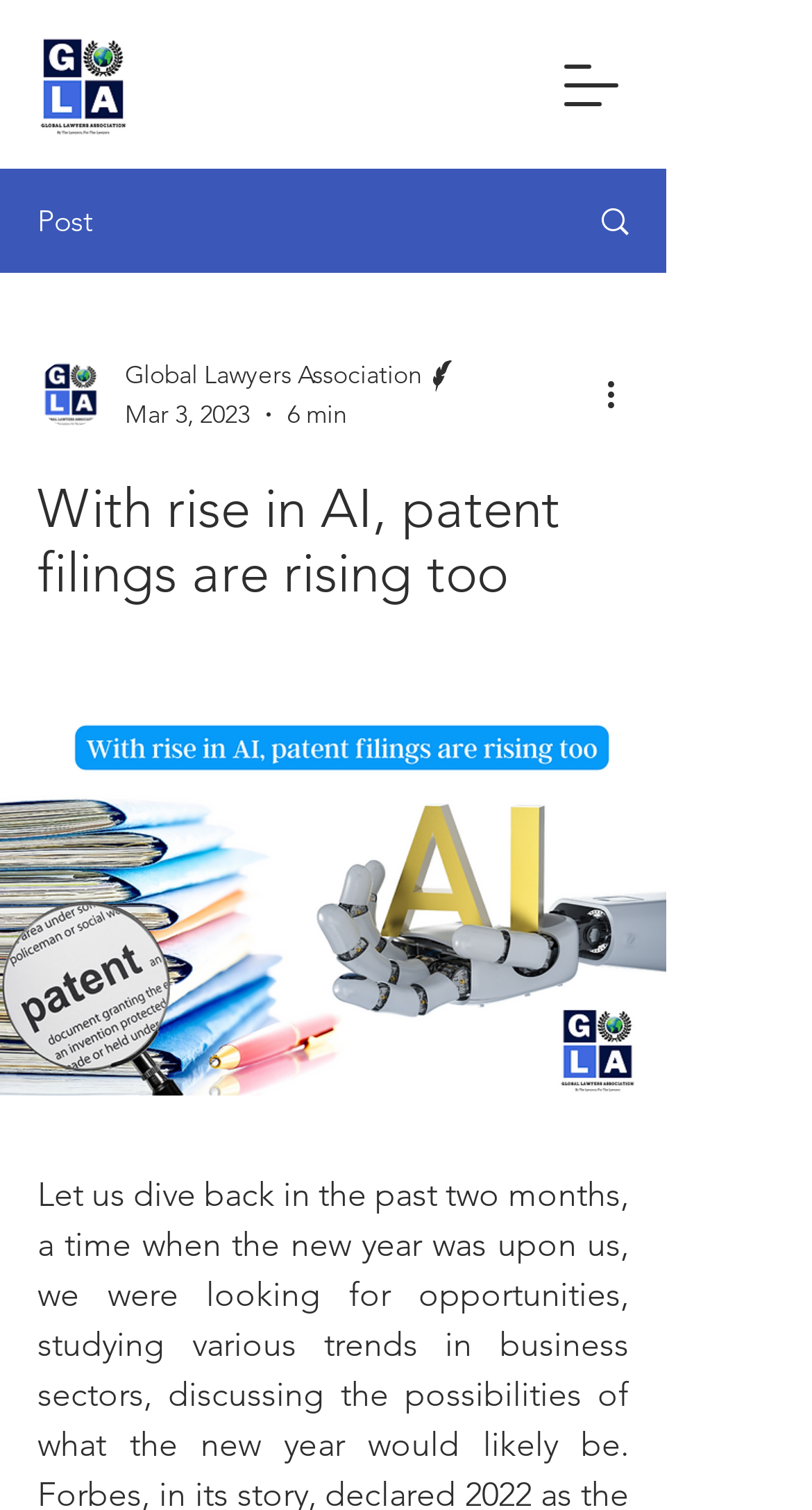What is the date of the post?
Using the image as a reference, give an elaborate response to the question.

I can see that there is a generic element 'Mar 3, 2023' below the writer's image, which suggests that the post was published on March 3, 2023.